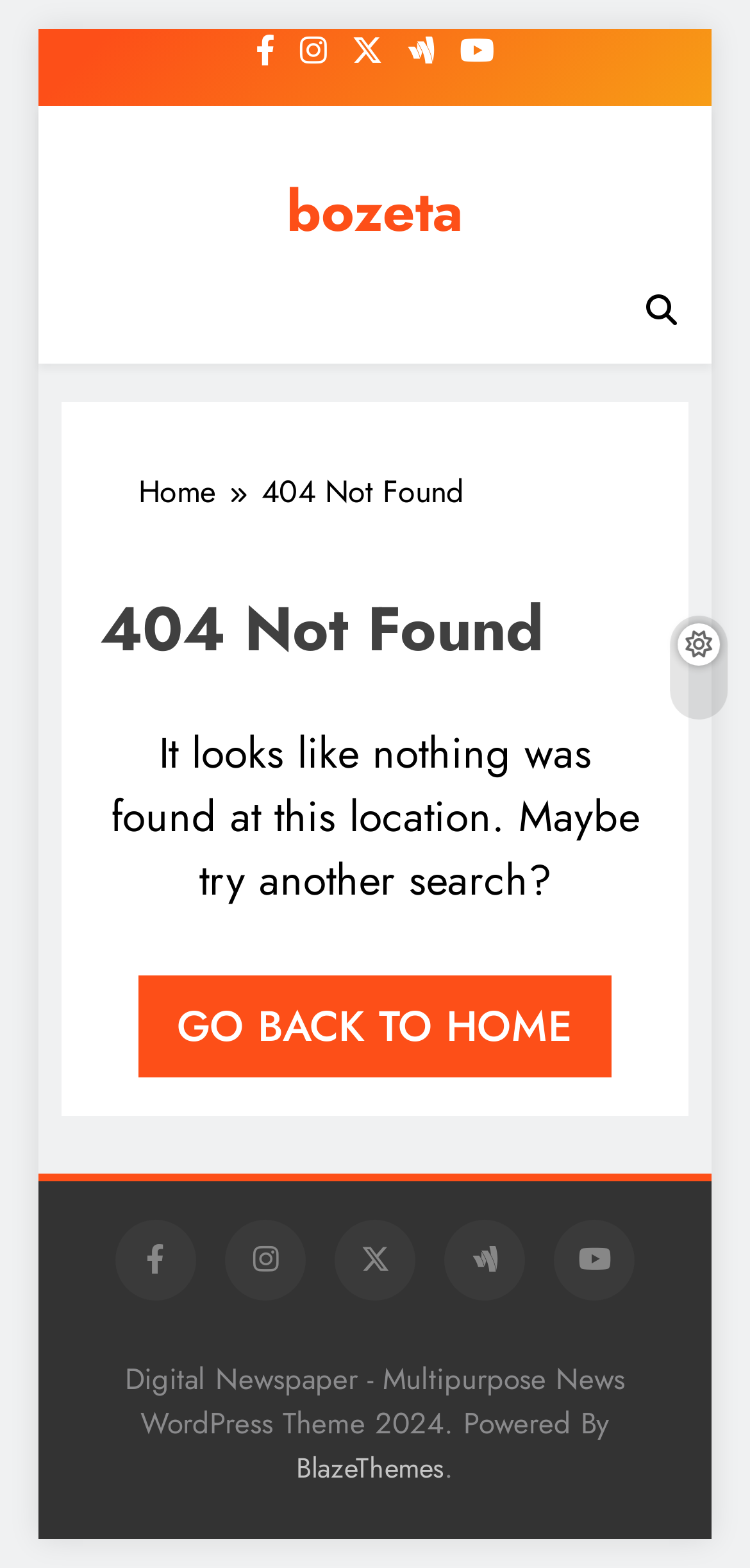Can you give a detailed response to the following question using the information from the image? What is the name of the theme provider?

I determined the name of the theme provider by reading the link at the bottom of the page, which says 'Powered By BlazeThemes'. This indicates that the theme is provided by BlazeThemes.